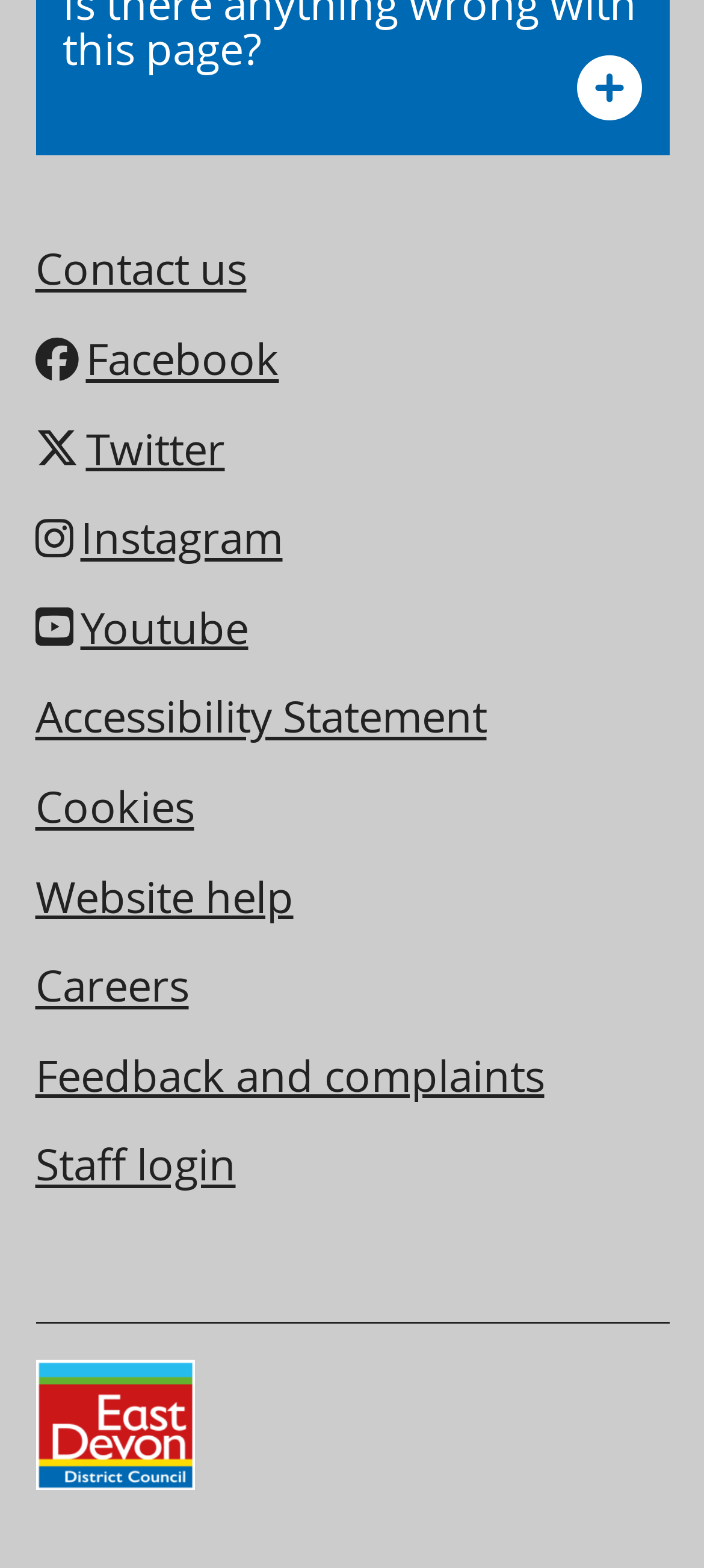Show the bounding box coordinates of the element that should be clicked to complete the task: "Visit Facebook".

[0.122, 0.203, 0.396, 0.257]